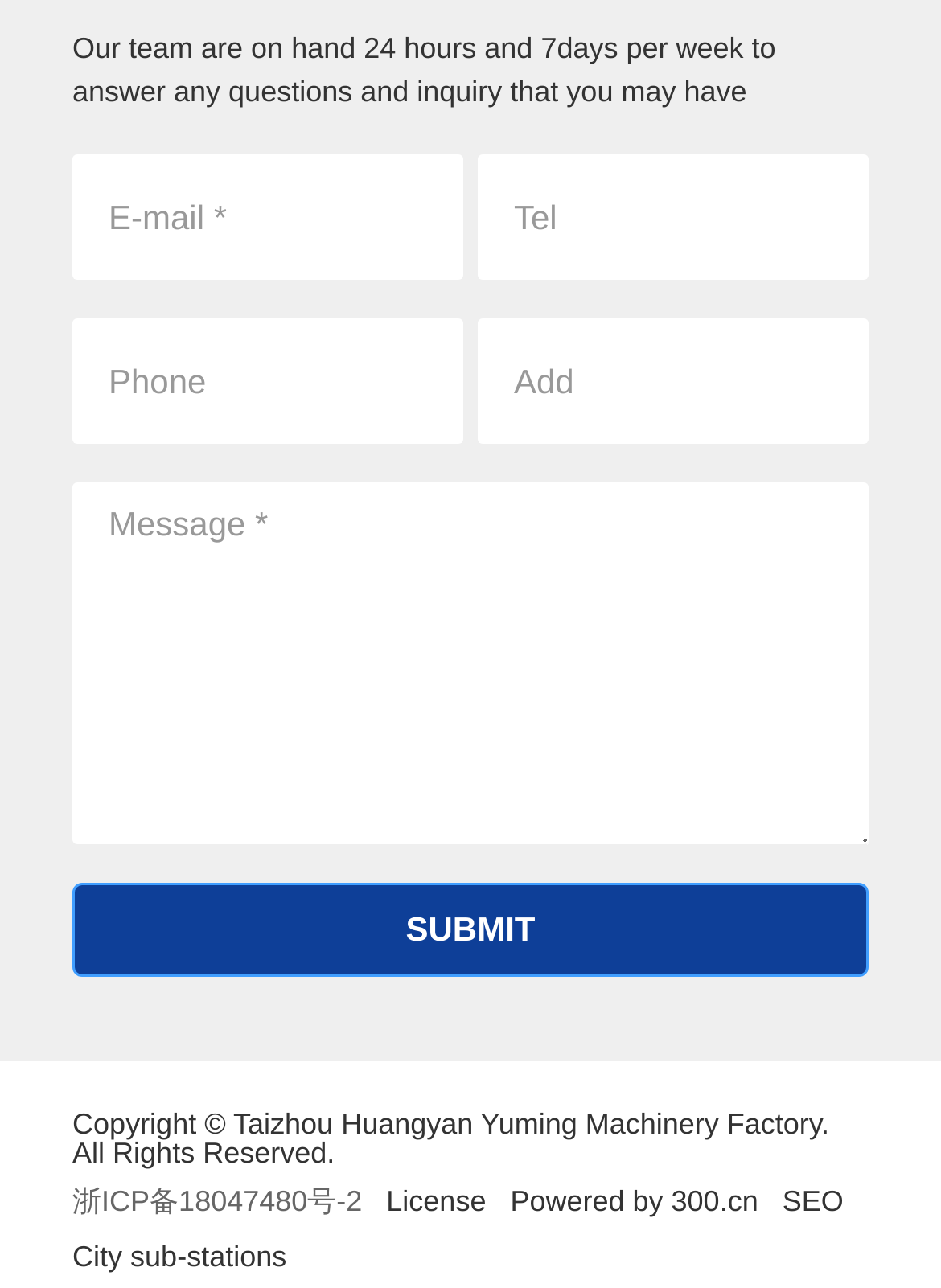Identify the bounding box coordinates necessary to click and complete the given instruction: "Type phone number".

[0.077, 0.246, 0.492, 0.344]